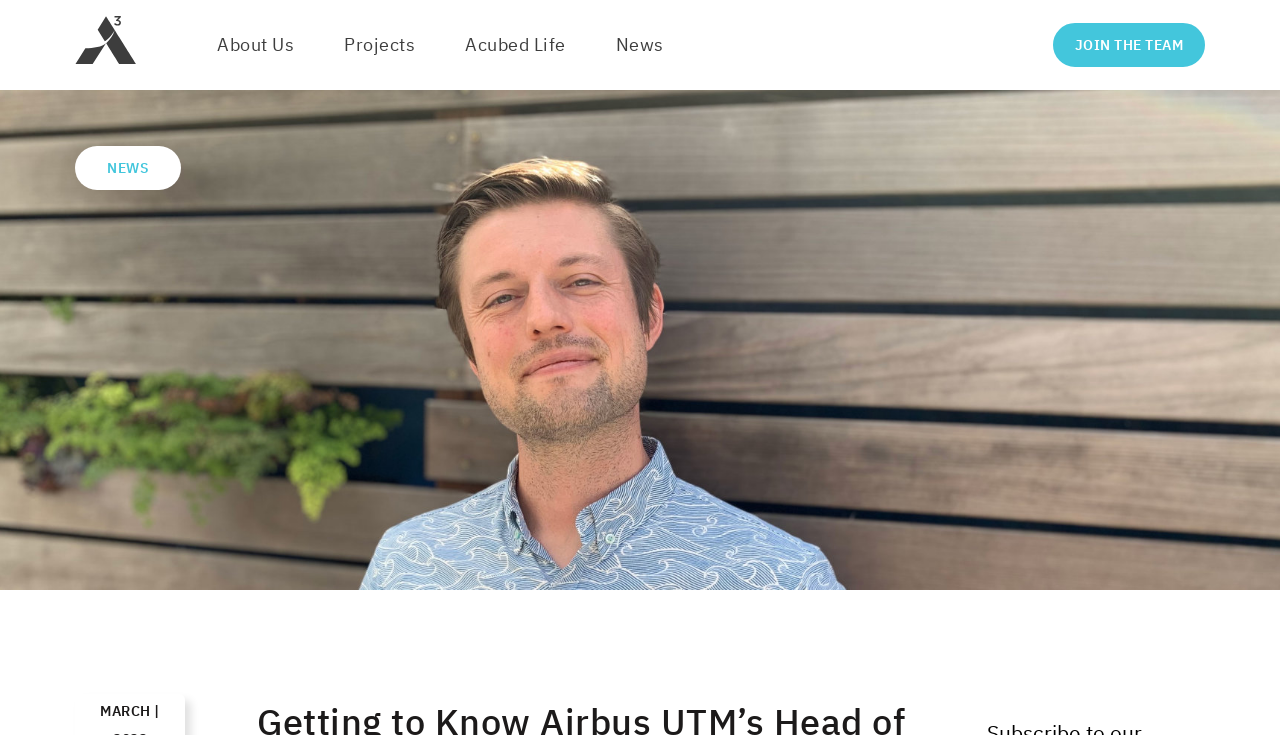How many sections are there in the main content area?
Based on the screenshot, answer the question with a single word or phrase.

2